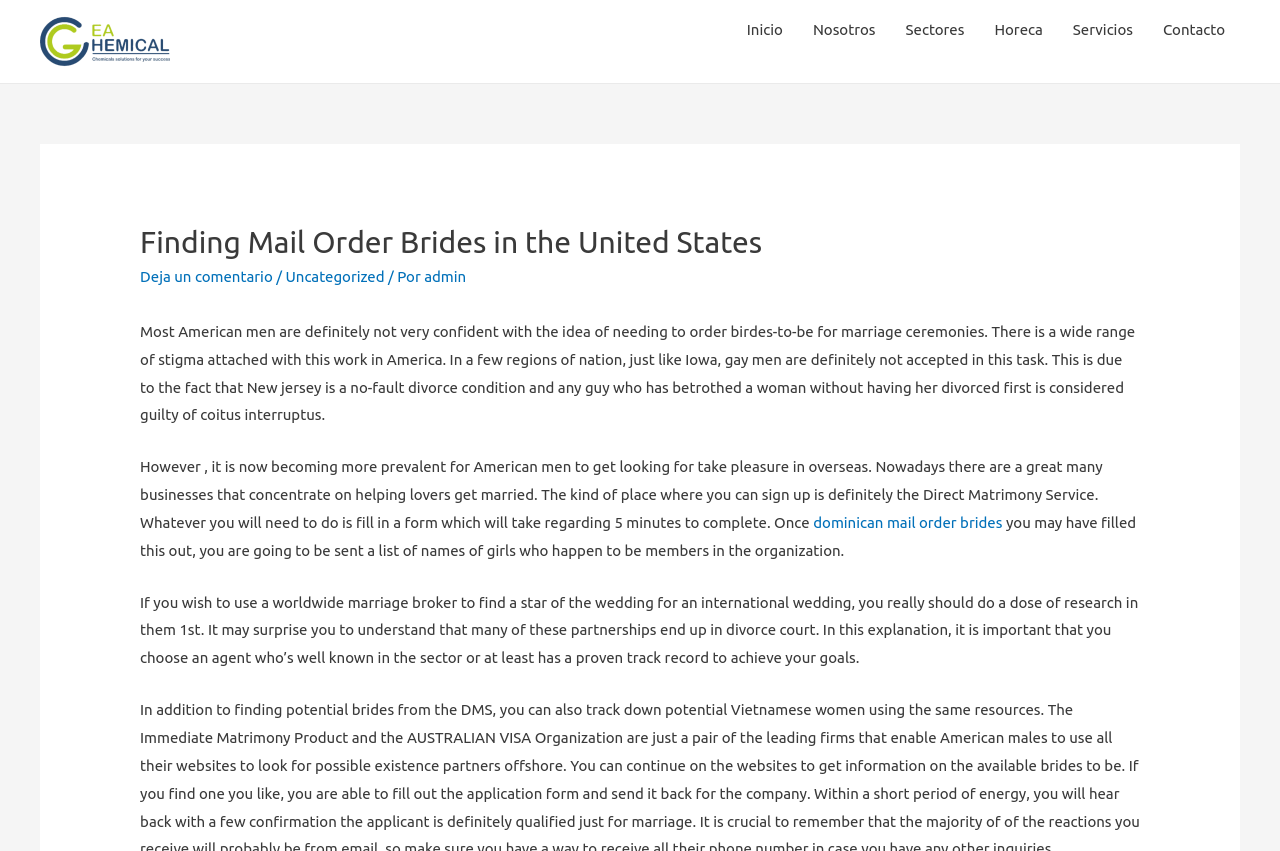Based on the image, please elaborate on the answer to the following question:
What is the consequence of many international marriages?

According to the webpage, many international marriages end up in divorce court, which is why it is important to choose a reputable marriage broker or agent who has a proven track record of success.